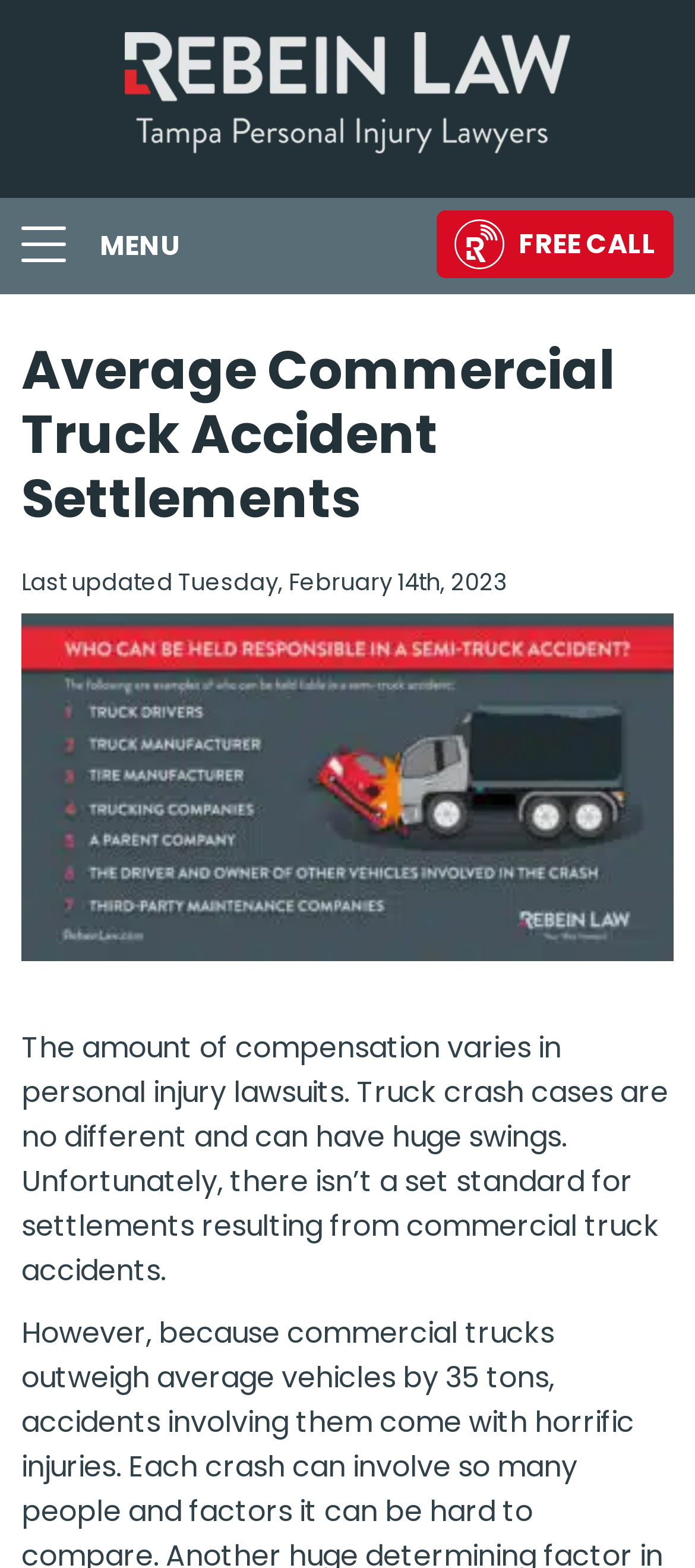When was the webpage last updated?
Using the image as a reference, answer the question with a short word or phrase.

Tuesday, February 14th, 2023